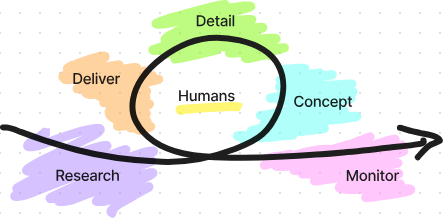Please reply to the following question with a single word or a short phrase:
How many stages of the design process are shown in the diagram?

5